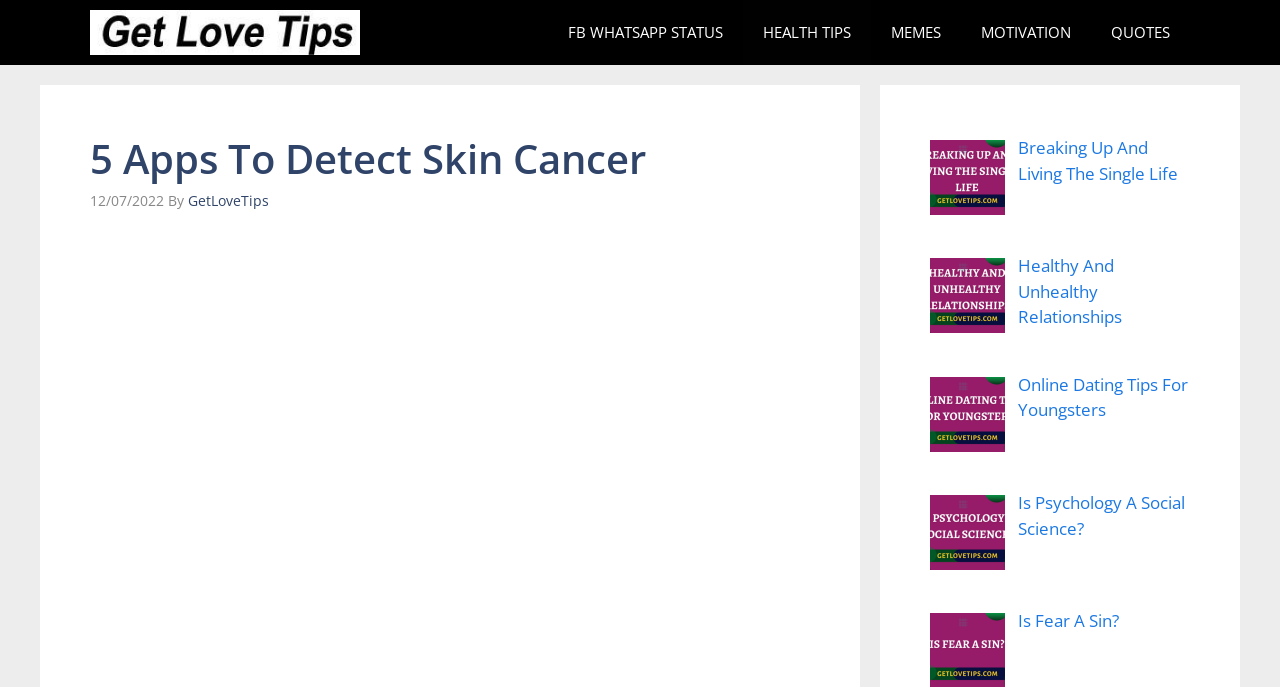What is the category of the article?
Kindly answer the question with as much detail as you can.

Based on the content of the webpage, specifically the heading '5 Apps To Detect Skin Cancer', it is clear that the article falls under the category of health.